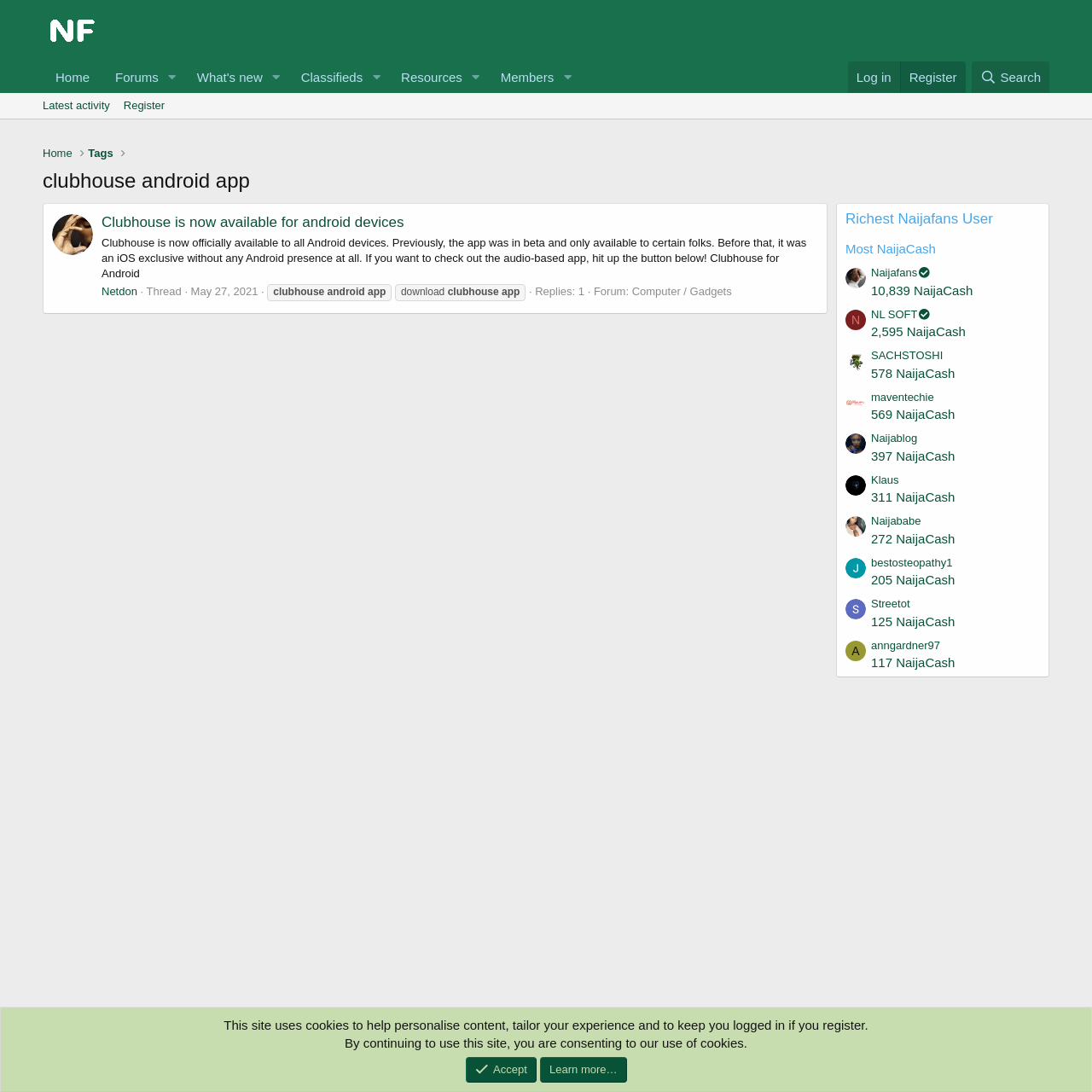Please find the bounding box coordinates of the element that must be clicked to perform the given instruction: "Visit the Business page". The coordinates should be four float numbers from 0 to 1, i.e., [left, top, right, bottom].

None